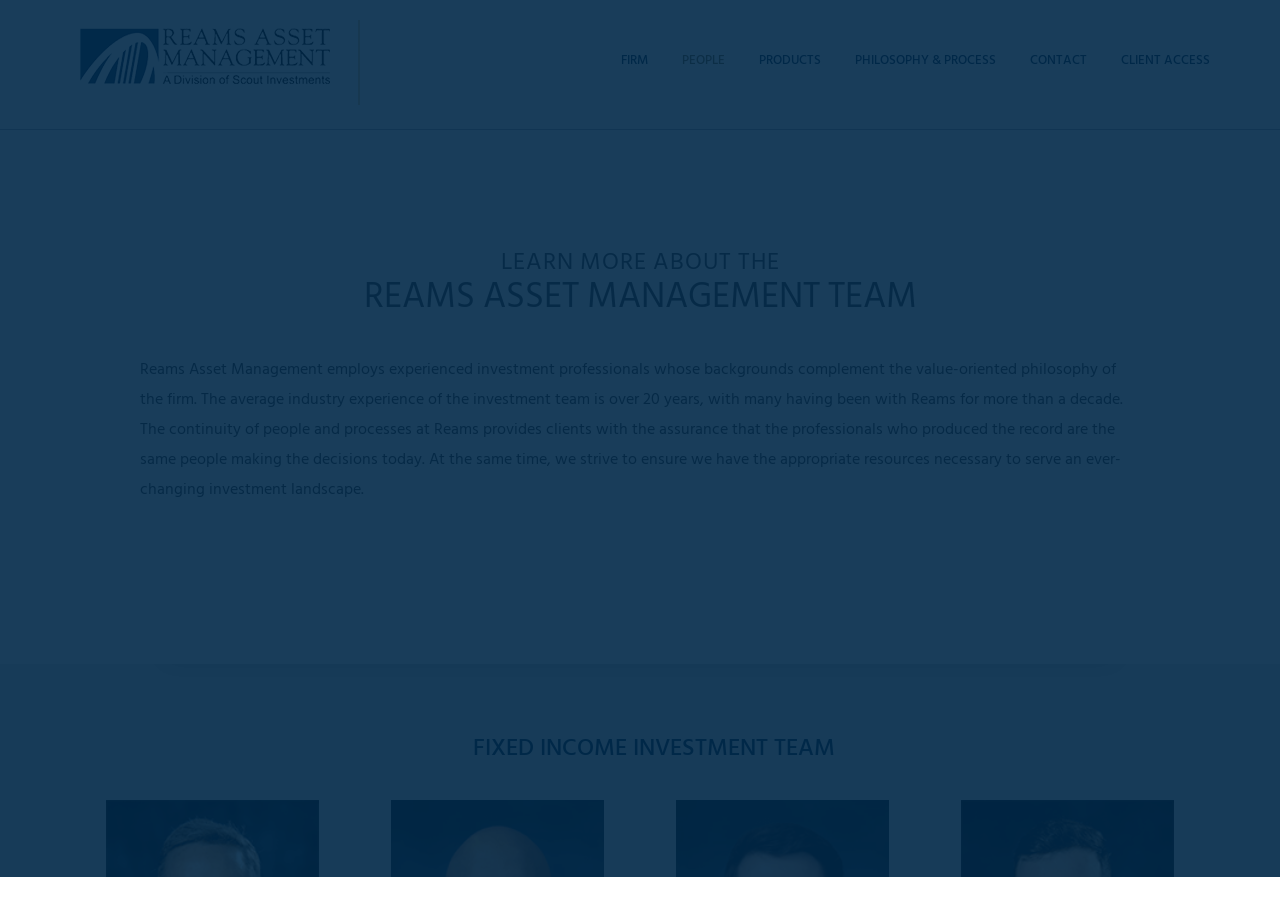What is the name of the team described in the webpage?
Using the screenshot, give a one-word or short phrase answer.

Reams Asset Management team